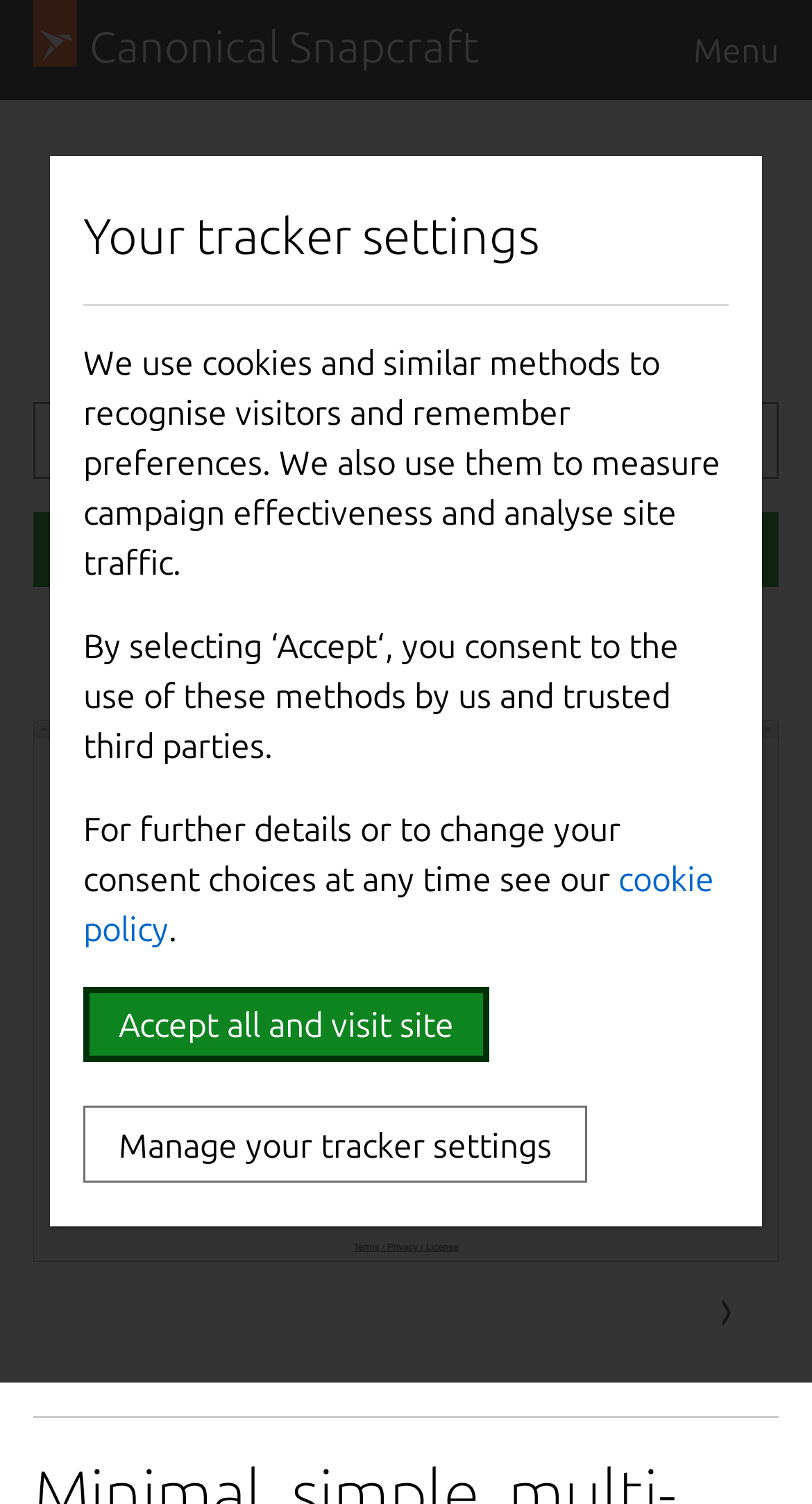Determine the bounding box coordinates of the clickable element to complete this instruction: "View Quadrix details". Provide the coordinates in the format of four float numbers between 0 and 1, [left, top, right, bottom].

[0.236, 0.1, 0.959, 0.167]